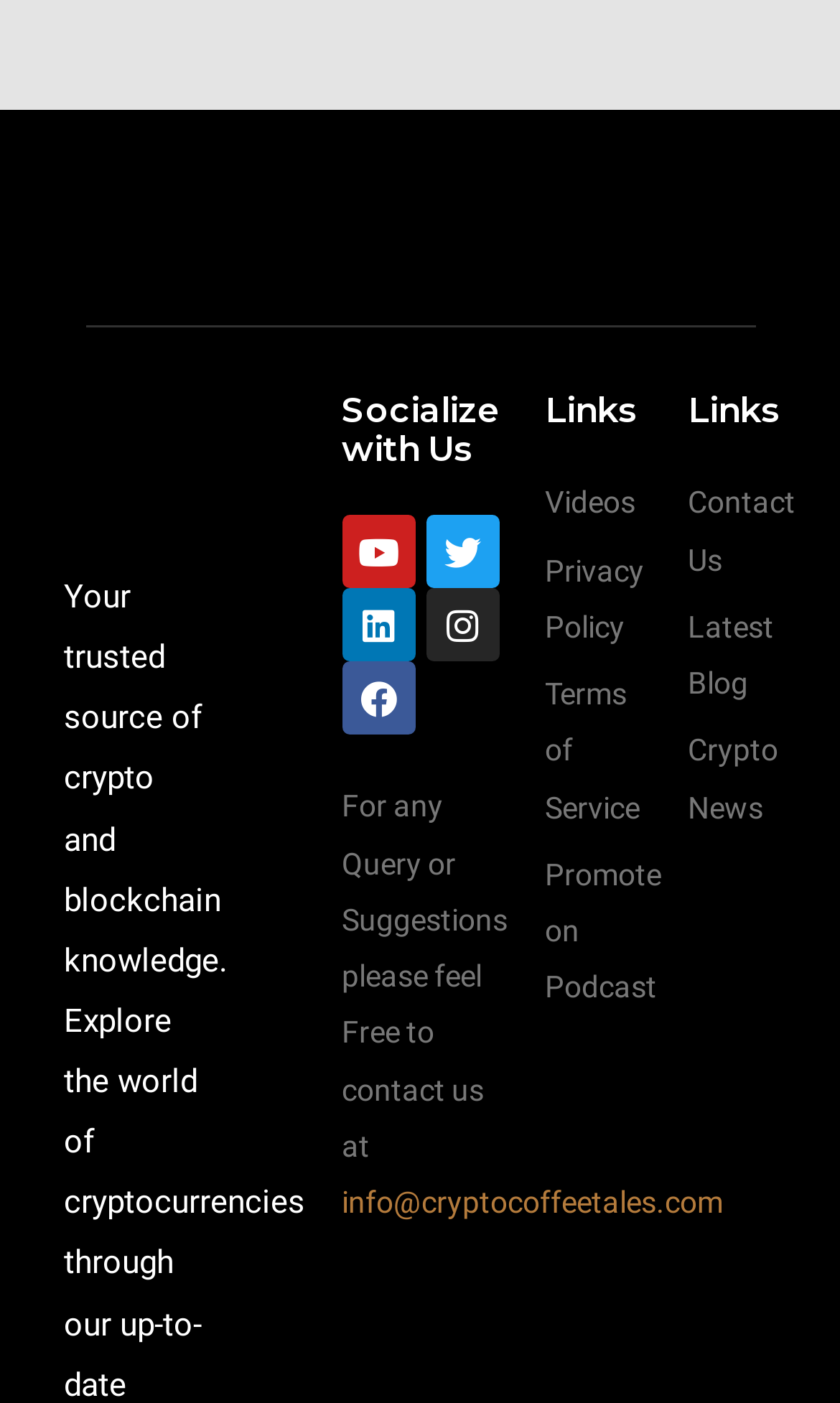What is the email address for queries or suggestions?
Look at the image and respond with a one-word or short phrase answer.

info@cryptocoffeetales.com